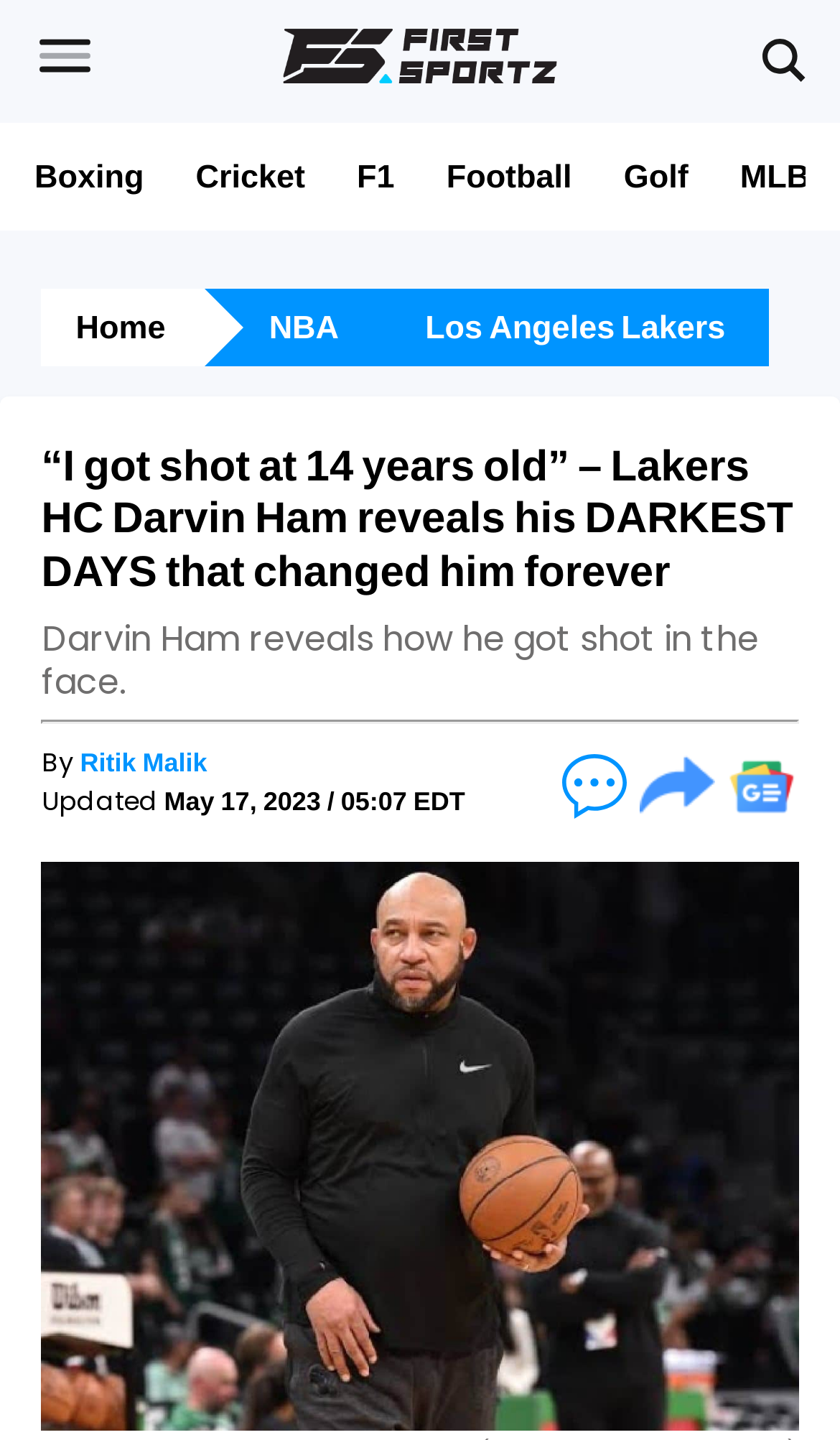Show the bounding box coordinates for the HTML element as described: "Ritik Malik".

[0.095, 0.516, 0.247, 0.541]